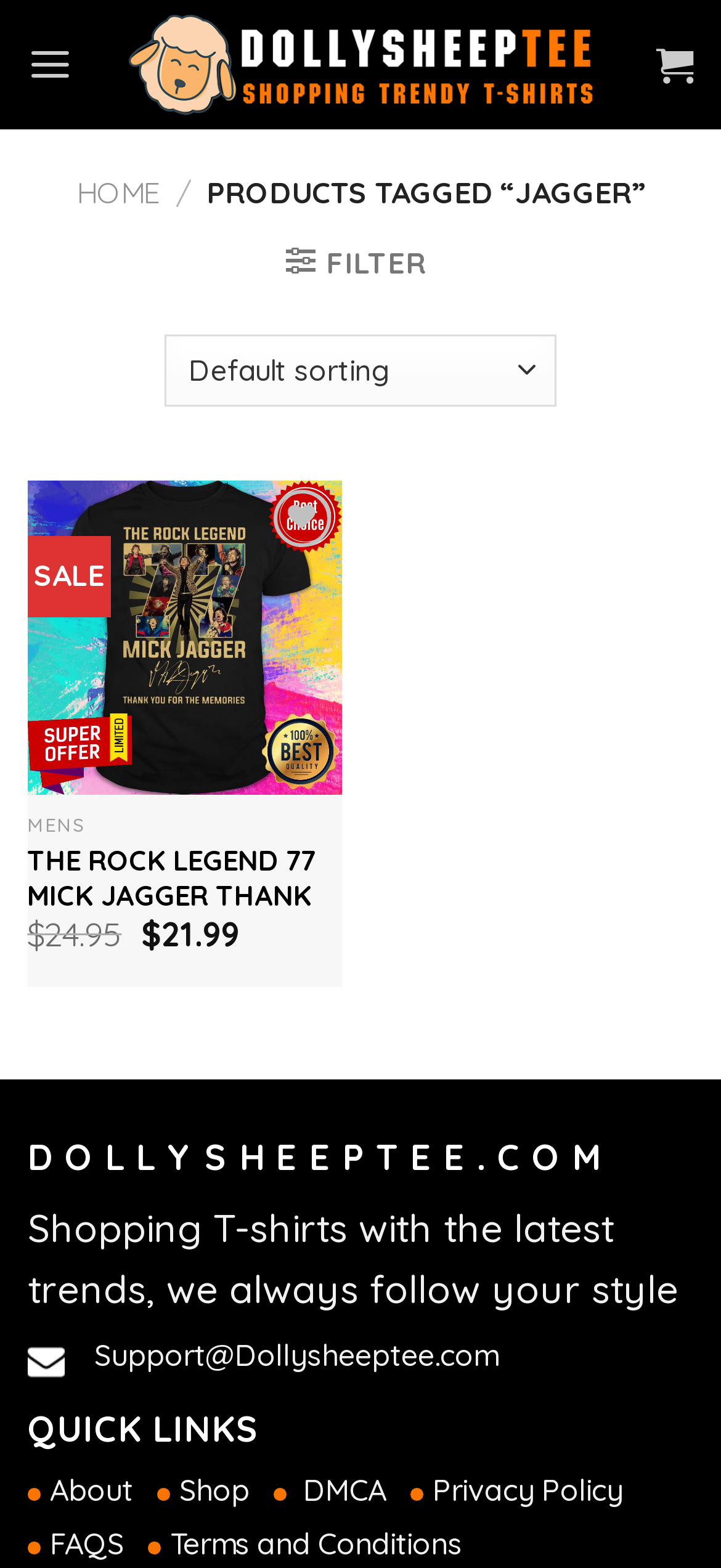Determine the coordinates of the bounding box for the clickable area needed to execute this instruction: "Click on the 'HOME' link".

[0.106, 0.111, 0.221, 0.134]